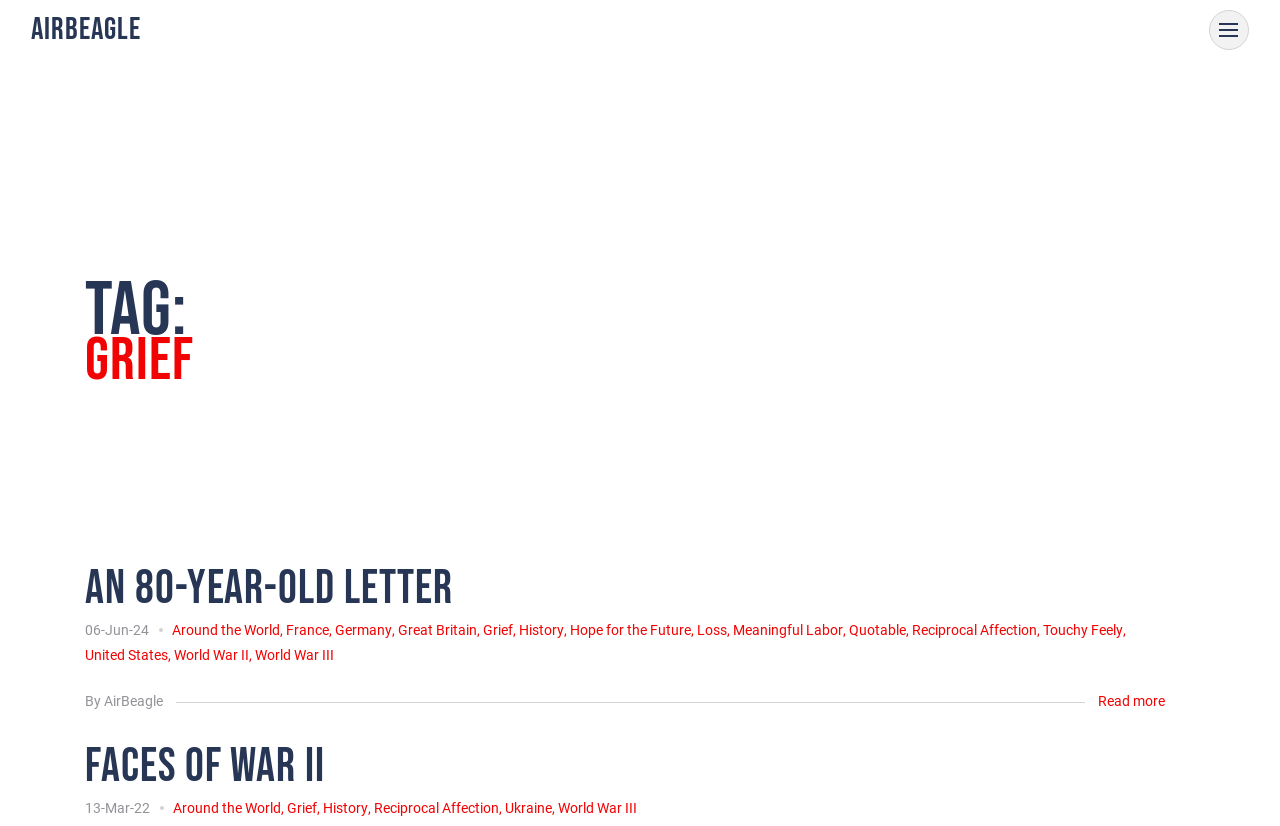Identify the bounding box coordinates of the element that should be clicked to fulfill this task: "Explore the 'Grief' tag". The coordinates should be provided as four float numbers between 0 and 1, i.e., [left, top, right, bottom].

[0.377, 0.748, 0.401, 0.778]